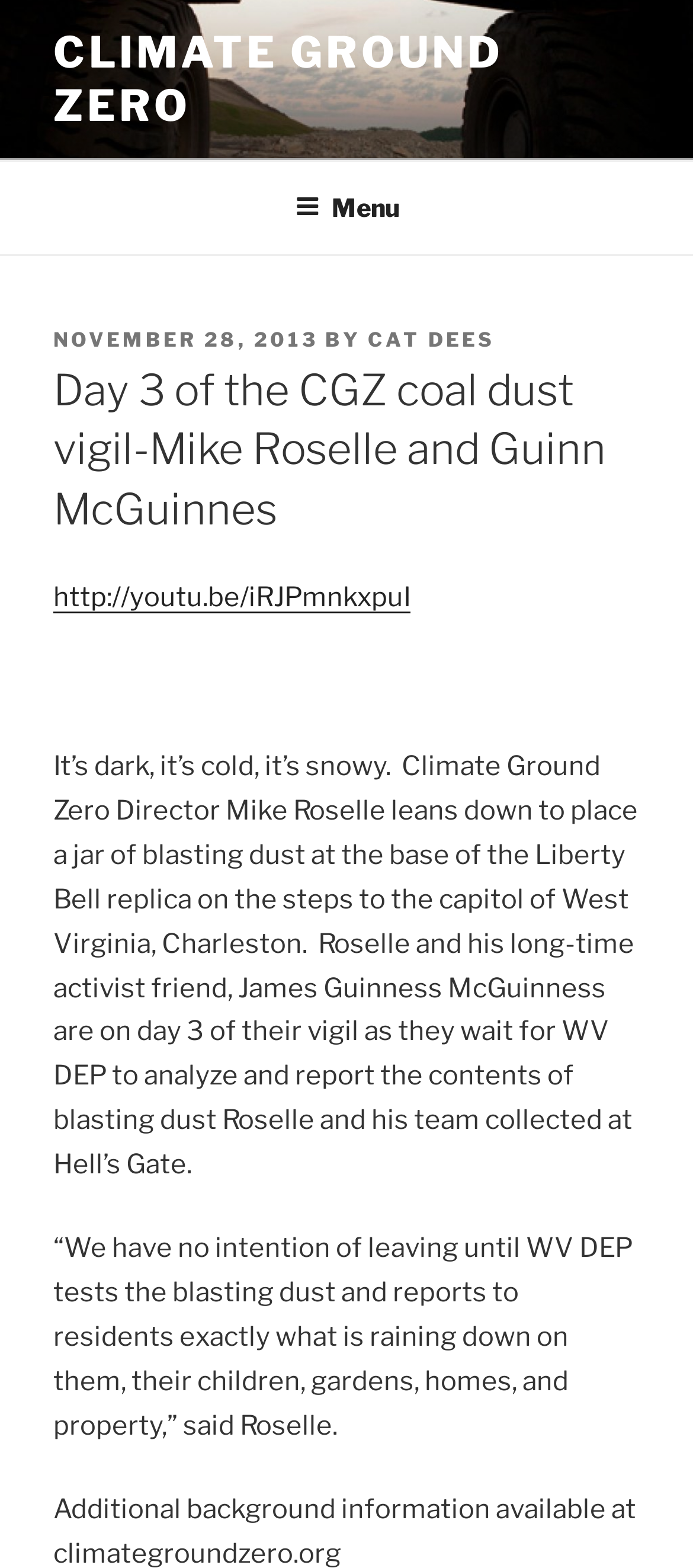Can you find the bounding box coordinates for the UI element given this description: "November 28, 2013"? Provide the coordinates as four float numbers between 0 and 1: [left, top, right, bottom].

[0.077, 0.208, 0.459, 0.224]